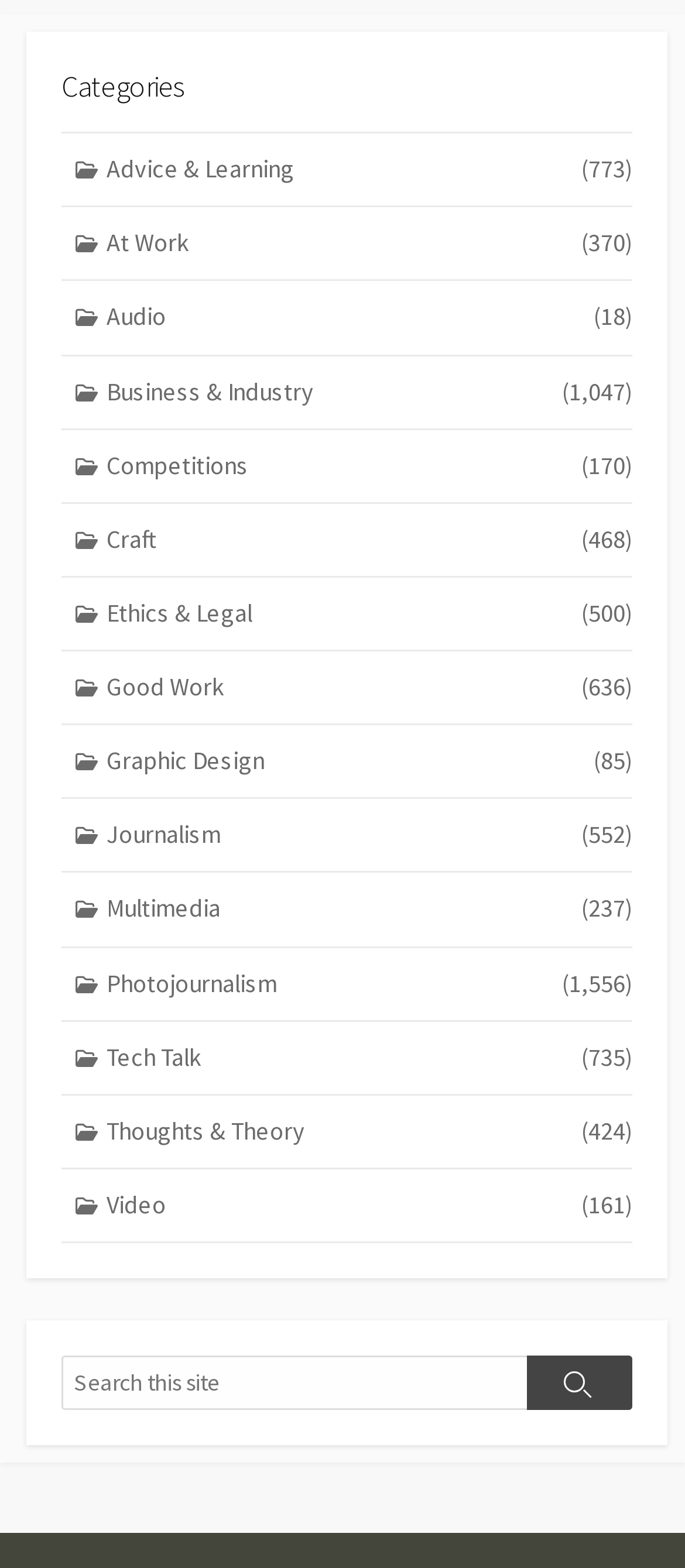Please identify the bounding box coordinates of the element on the webpage that should be clicked to follow this instruction: "Check out Competitions". The bounding box coordinates should be given as four float numbers between 0 and 1, formatted as [left, top, right, bottom].

[0.09, 0.274, 0.923, 0.321]